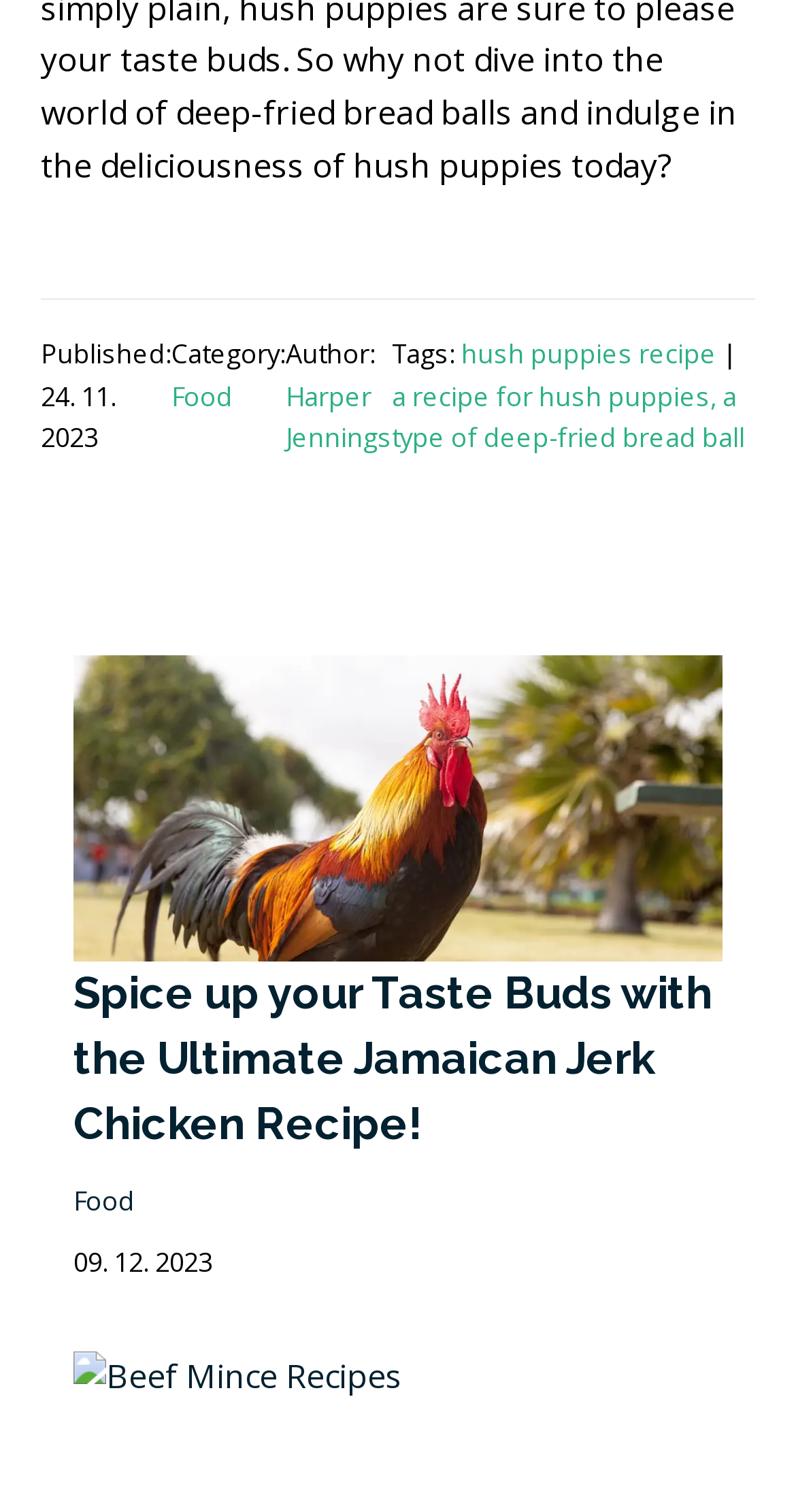Find and provide the bounding box coordinates for the UI element described with: "Food".

[0.215, 0.249, 0.292, 0.274]